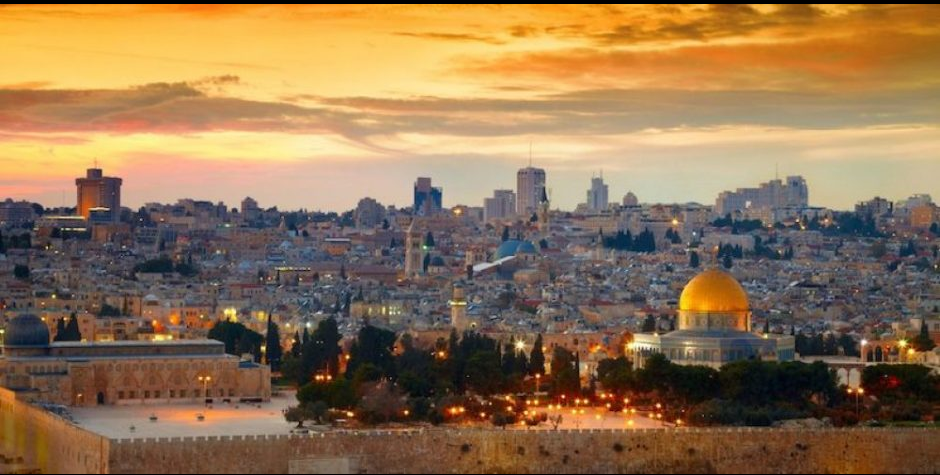Describe the image with as much detail as possible.

The image showcases a stunning view of Jerusalem at sunset, with the iconic Dome of the Rock prominently displayed in the foreground. Bathed in warm golden and orange hues, the sky gradually transitions from vibrant sunlight to soft twilight. Surrounding the Dome of the Rock, a lush garden and tree-lined area create a serene contrast against the urban backdrop of the city, where historic buildings blend with modern architecture. The distant skyline features numerous structures, emphasizing the city's rich historical tapestry juxtaposed with contemporary life. This image beautifully encapsulates the significance and beauty of Jerusalem, particularly as experienced by students on a tour, reflecting their learning journey and connection to this culturally rich destination during the SLU Israel summer course.